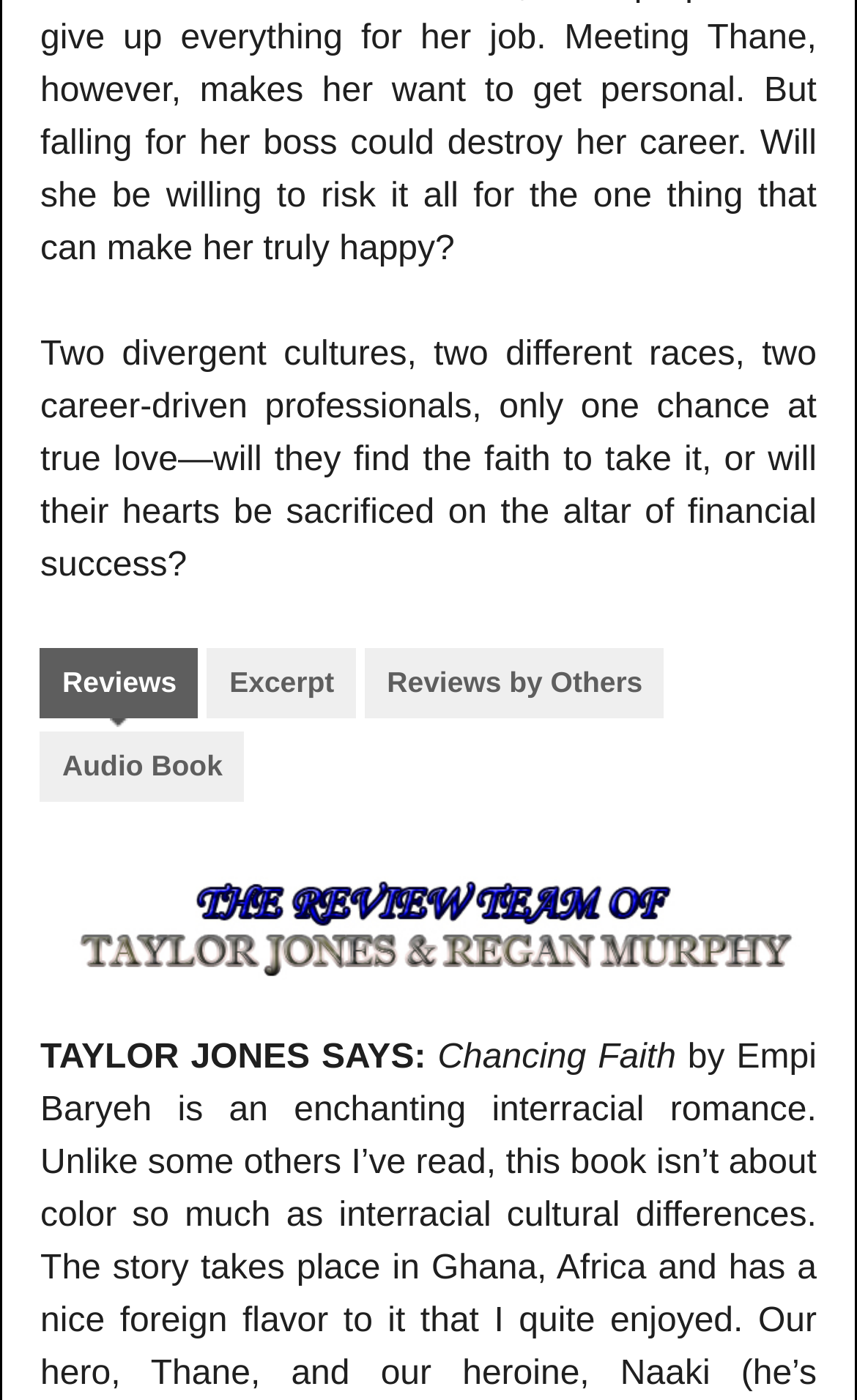Using the element description: "Audio Book", determine the bounding box coordinates for the specified UI element. The coordinates should be four float numbers between 0 and 1, [left, top, right, bottom].

[0.047, 0.522, 0.285, 0.573]